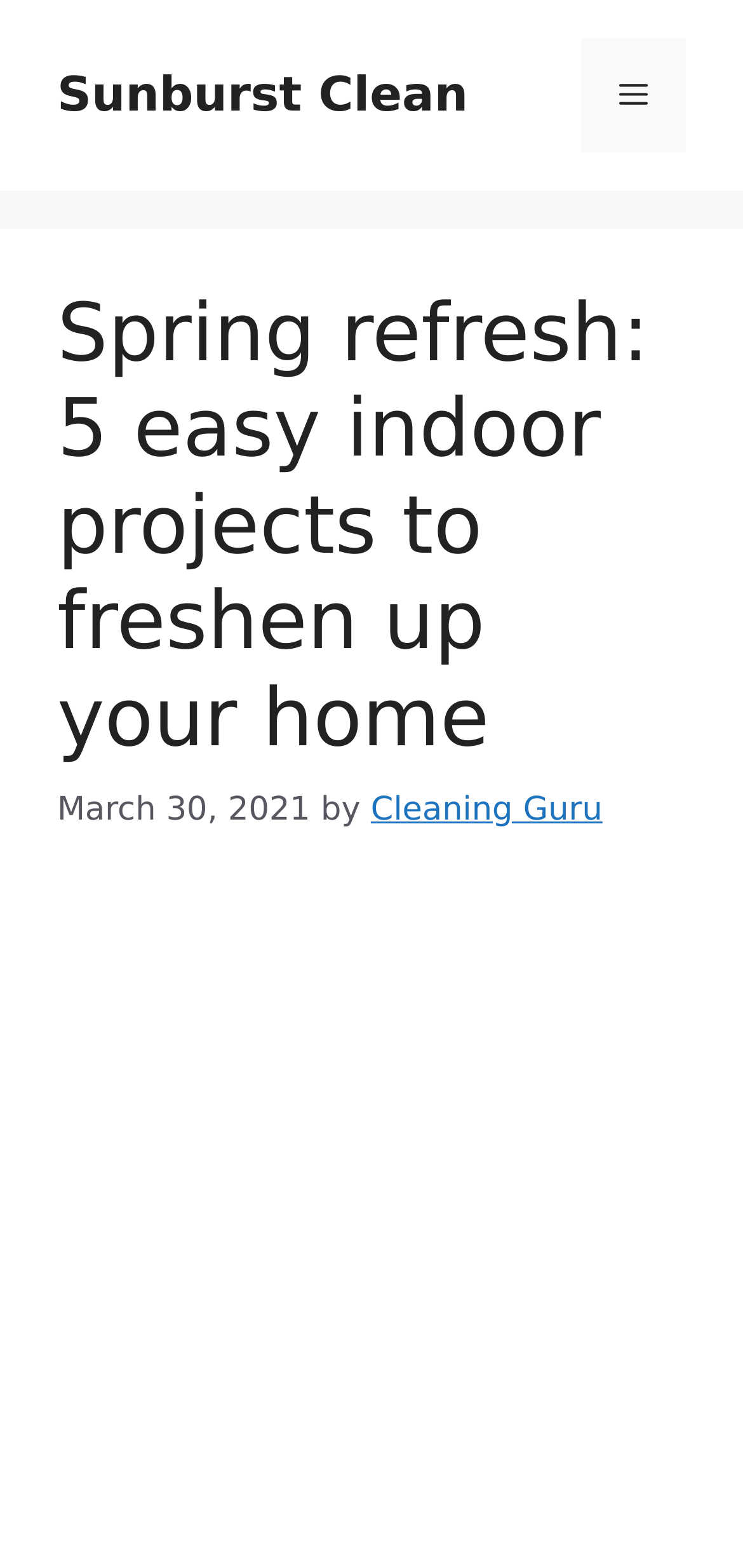Predict the bounding box coordinates of the UI element that matches this description: "aria-label="Advertisement" name="aswift_1" title="Advertisement"". The coordinates should be in the format [left, top, right, bottom] with each value between 0 and 1.

[0.0, 0.577, 1.0, 0.973]